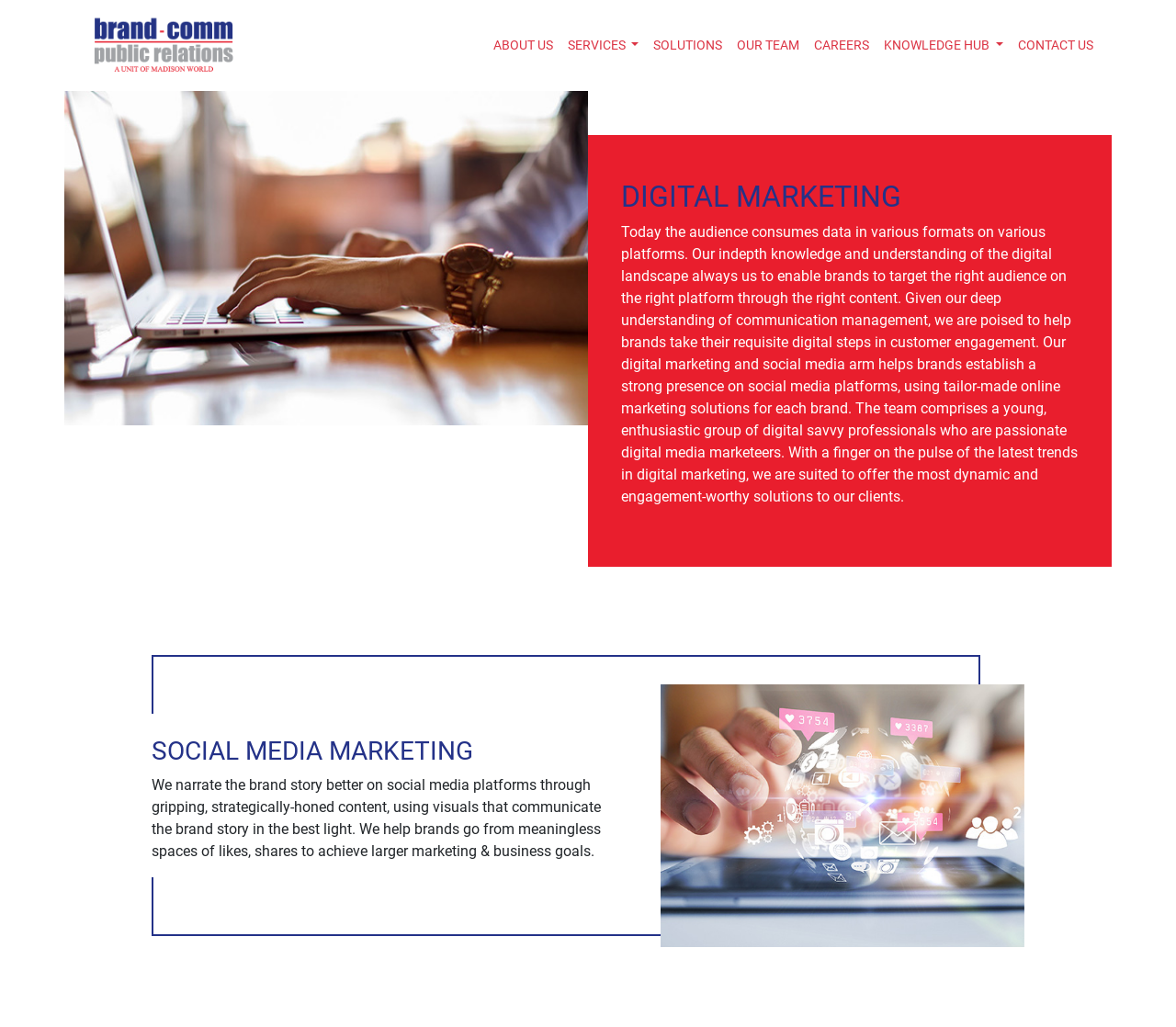Respond with a single word or short phrase to the following question: 
What is the main service offered by Brandcomm?

Digital Marketing